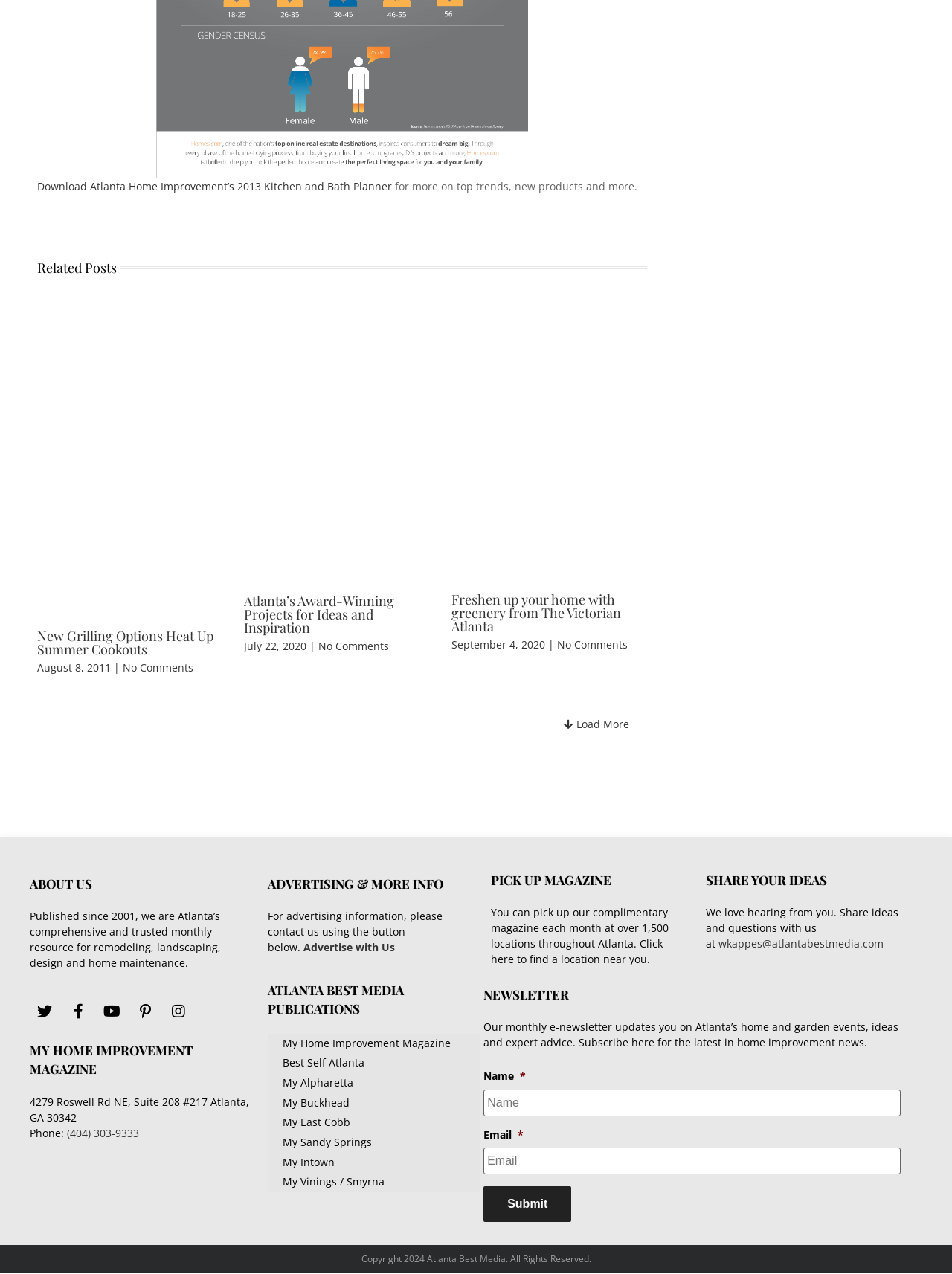Can you find the bounding box coordinates for the element to click on to achieve the instruction: "Subscribe to the newsletter"?

[0.508, 0.931, 0.6, 0.959]